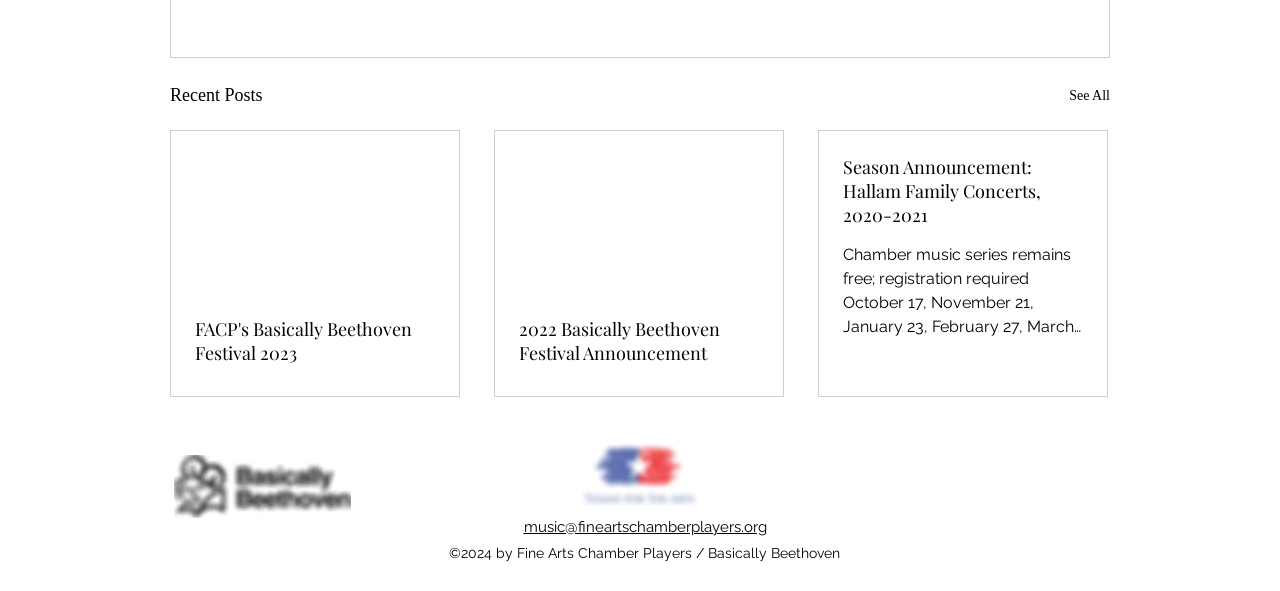What is the title of the first article?
Please respond to the question with a detailed and informative answer.

I found the title of the first article by looking at the link text inside the first article element, which is 'FACP's Basically Beethoven Festival 2023'.